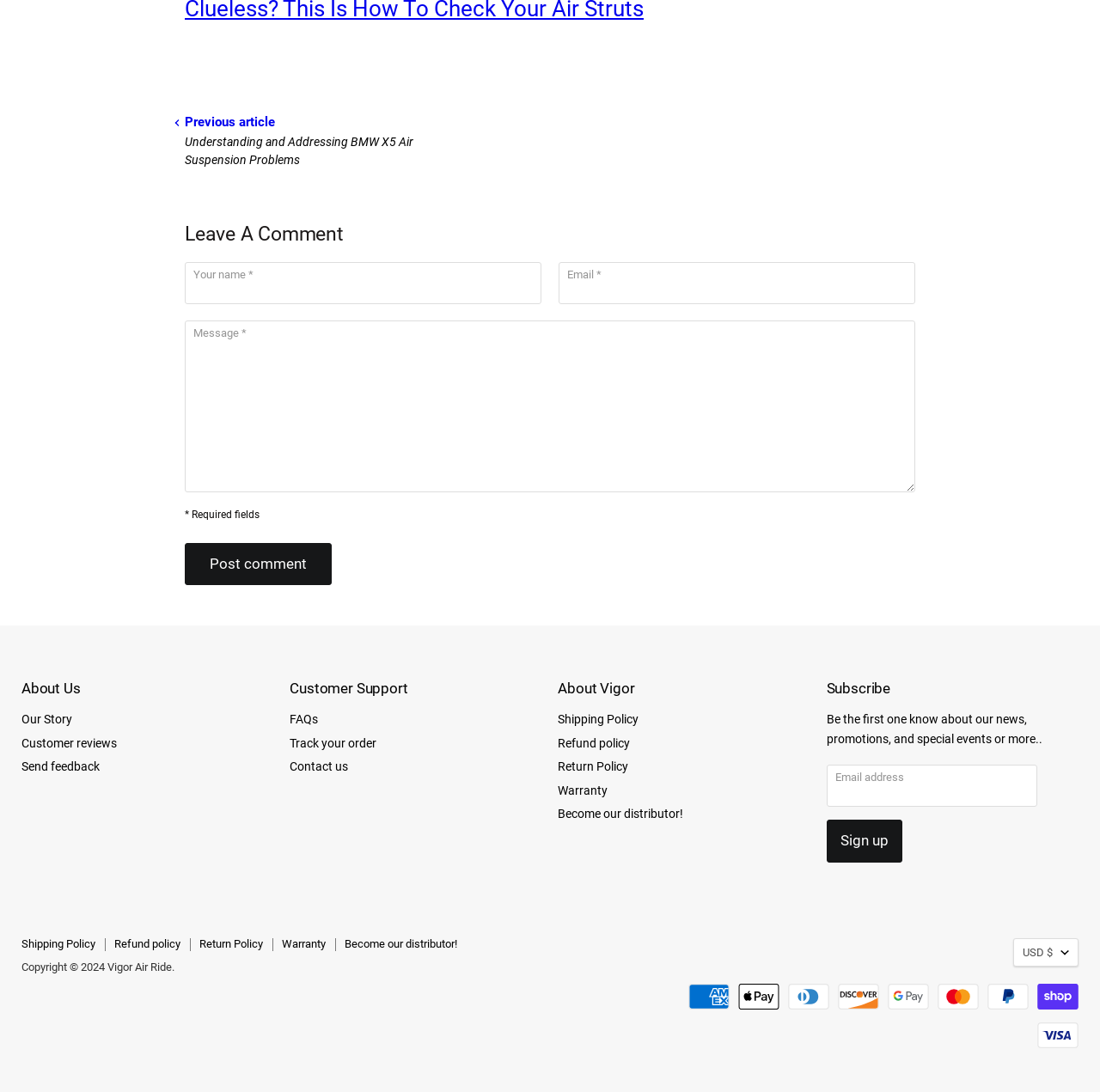Given the following UI element description: "Refund policy", find the bounding box coordinates in the webpage screenshot.

[0.104, 0.859, 0.164, 0.87]